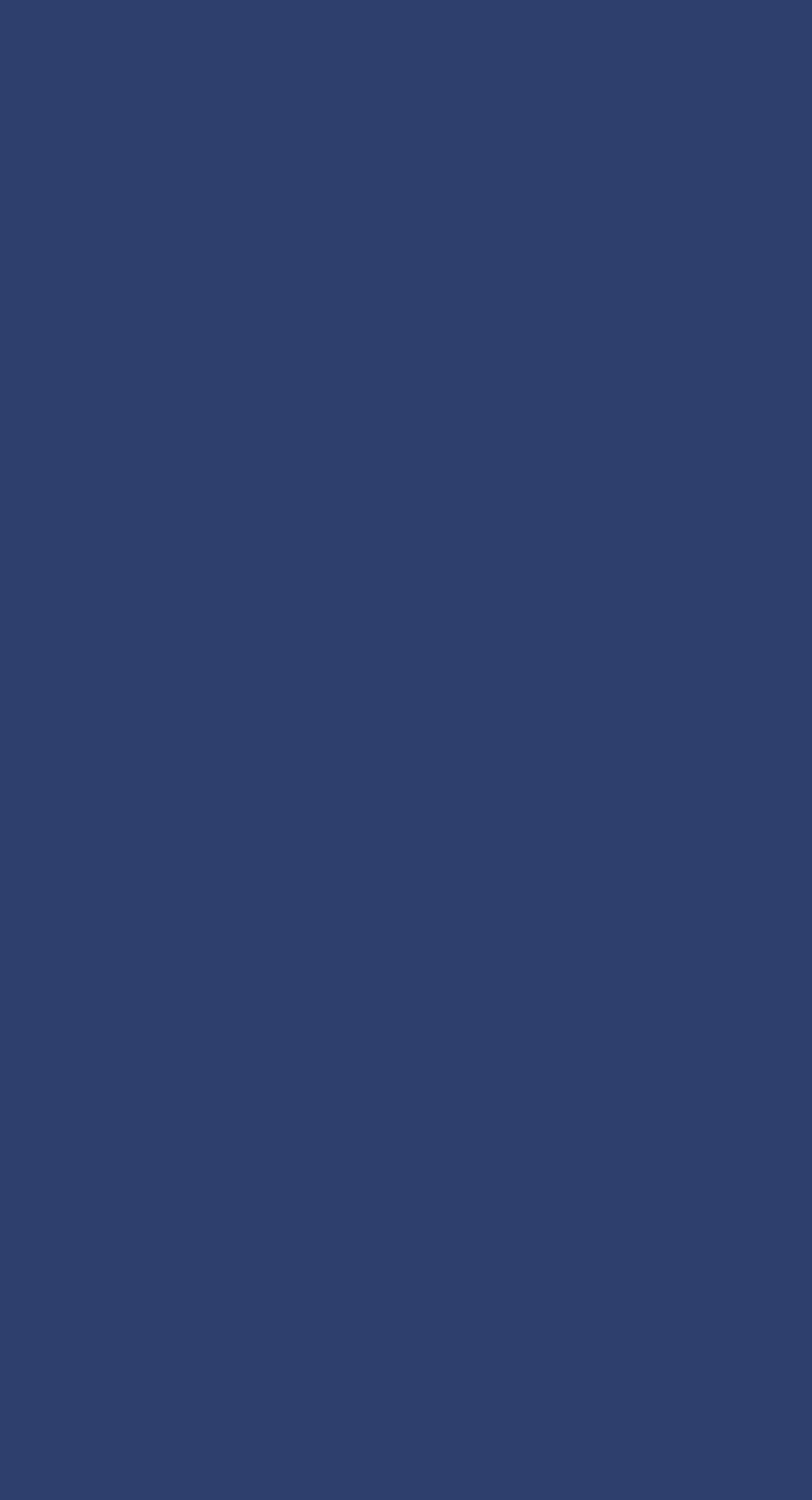Based on the element description "Read all", predict the bounding box coordinates of the UI element.

[0.04, 0.656, 0.219, 0.675]